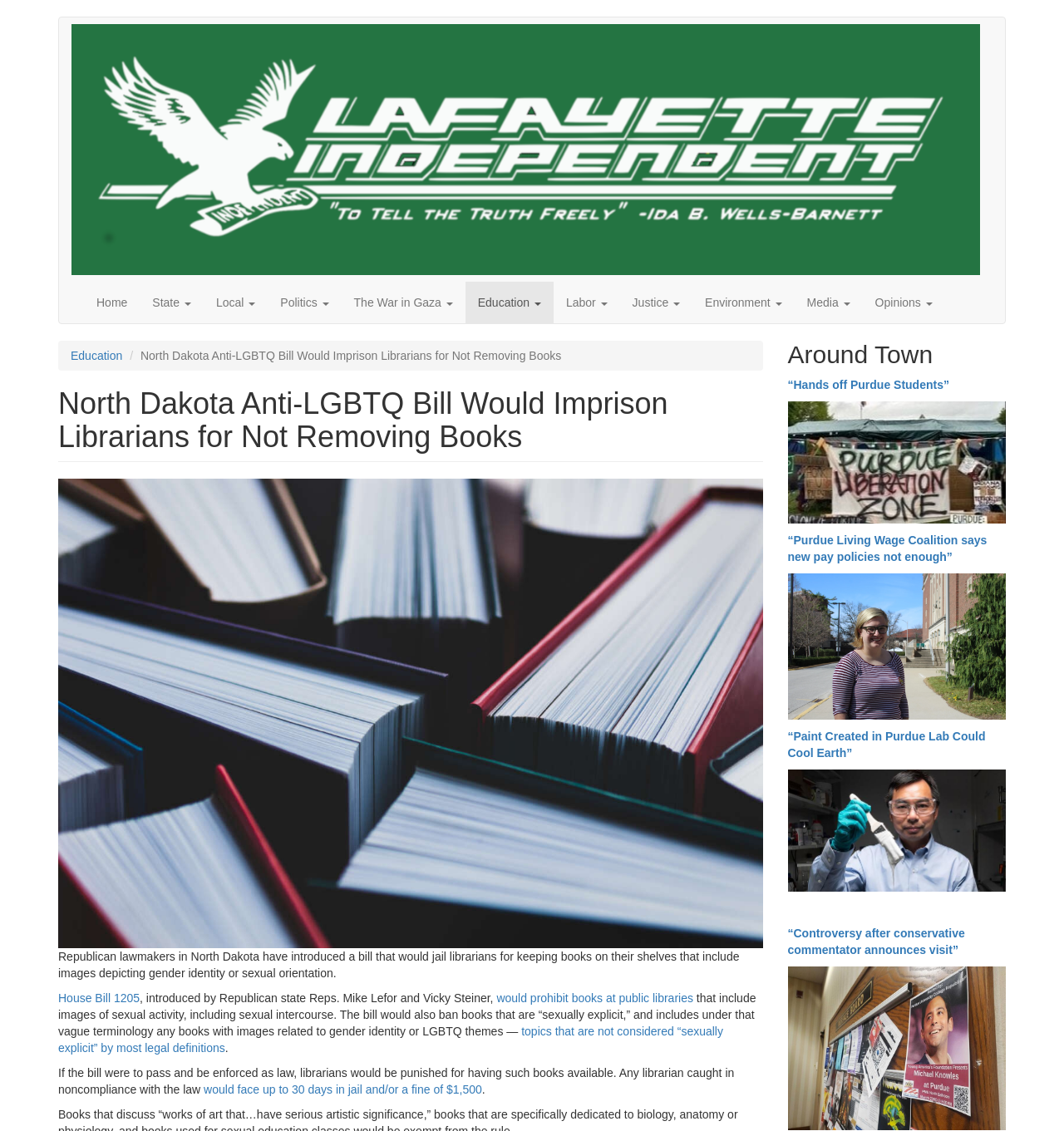Identify the bounding box coordinates of the area you need to click to perform the following instruction: "Read the article about 'Hands off Purdue Students'".

[0.74, 0.335, 0.892, 0.346]